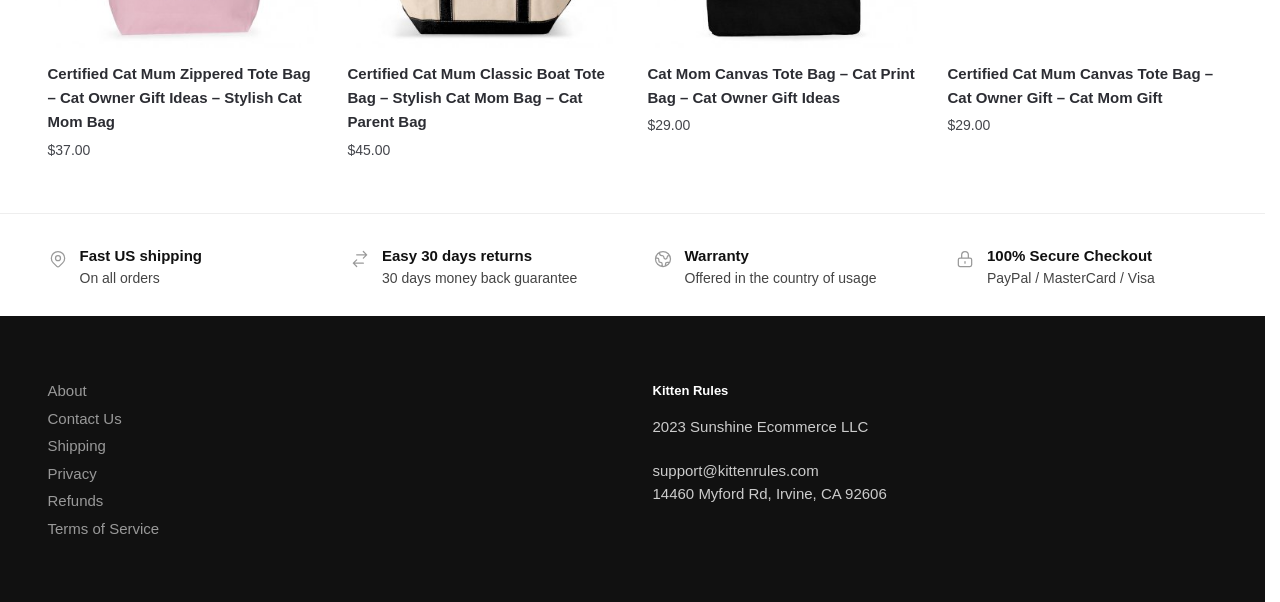Find the bounding box coordinates of the area to click in order to follow the instruction: "Contact Us".

[0.037, 0.669, 0.095, 0.697]